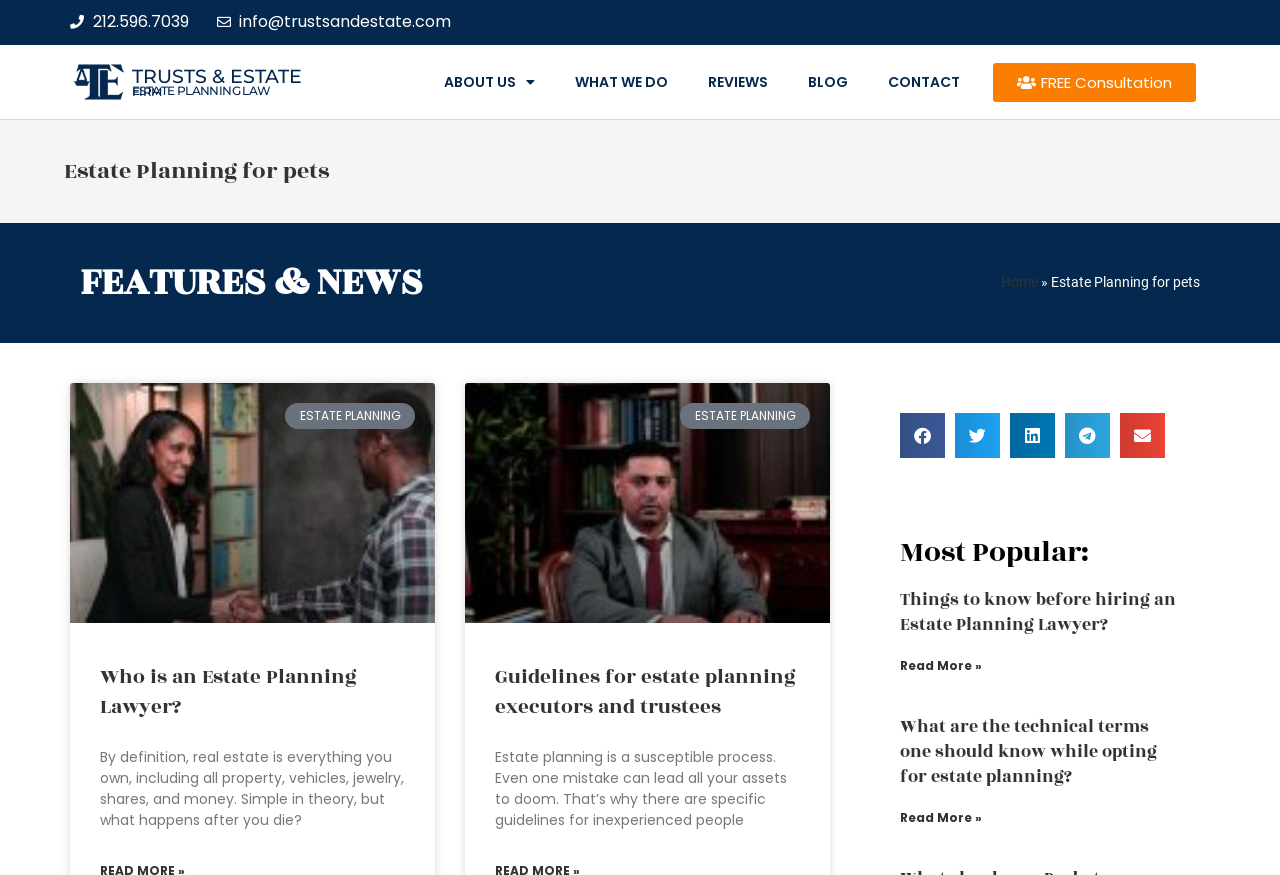Locate the bounding box coordinates of the clickable region to complete the following instruction: "Click the 'Share on facebook' button."

[0.703, 0.472, 0.738, 0.523]